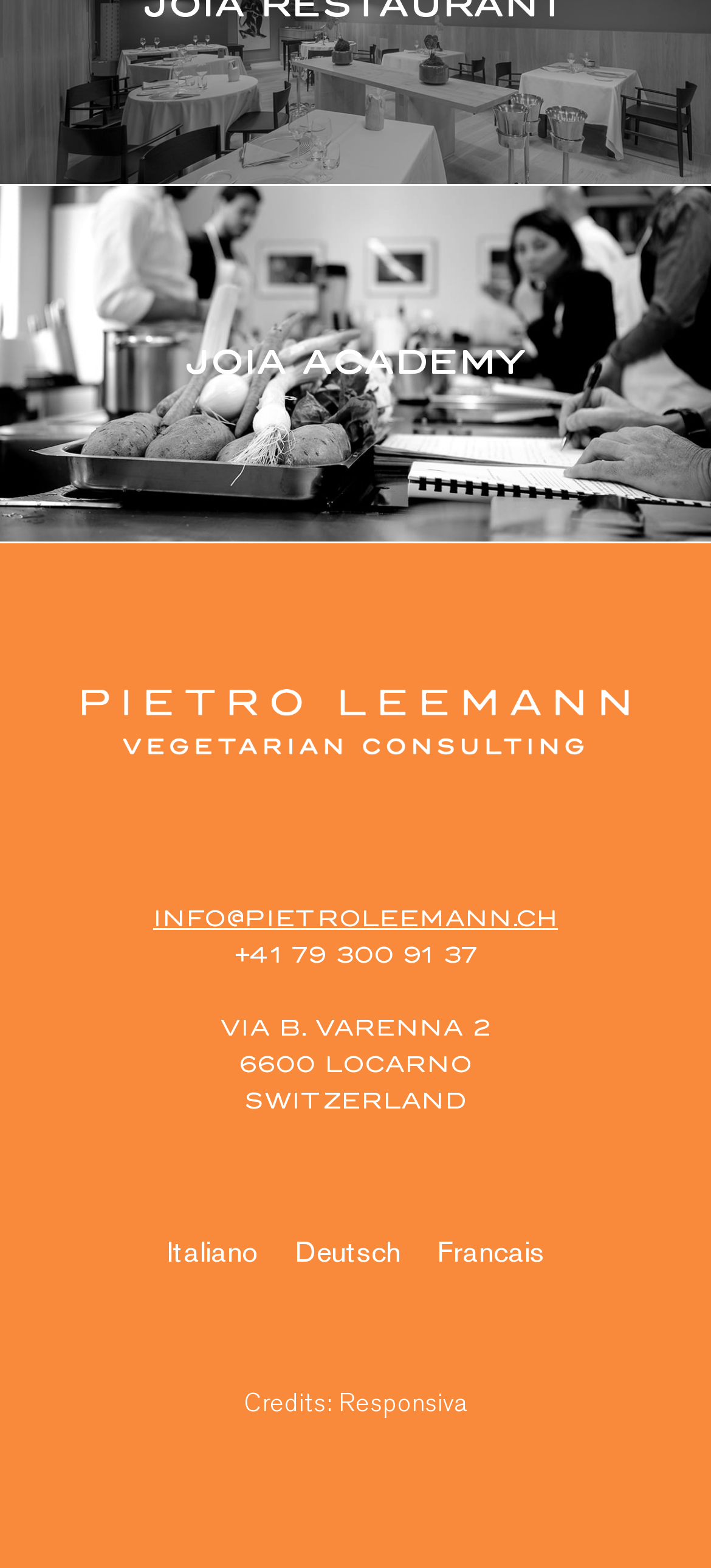Please find the bounding box coordinates (top-left x, top-left y, bottom-right x, bottom-right y) in the screenshot for the UI element described as follows: Joia Academy

[0.26, 0.221, 0.74, 0.242]